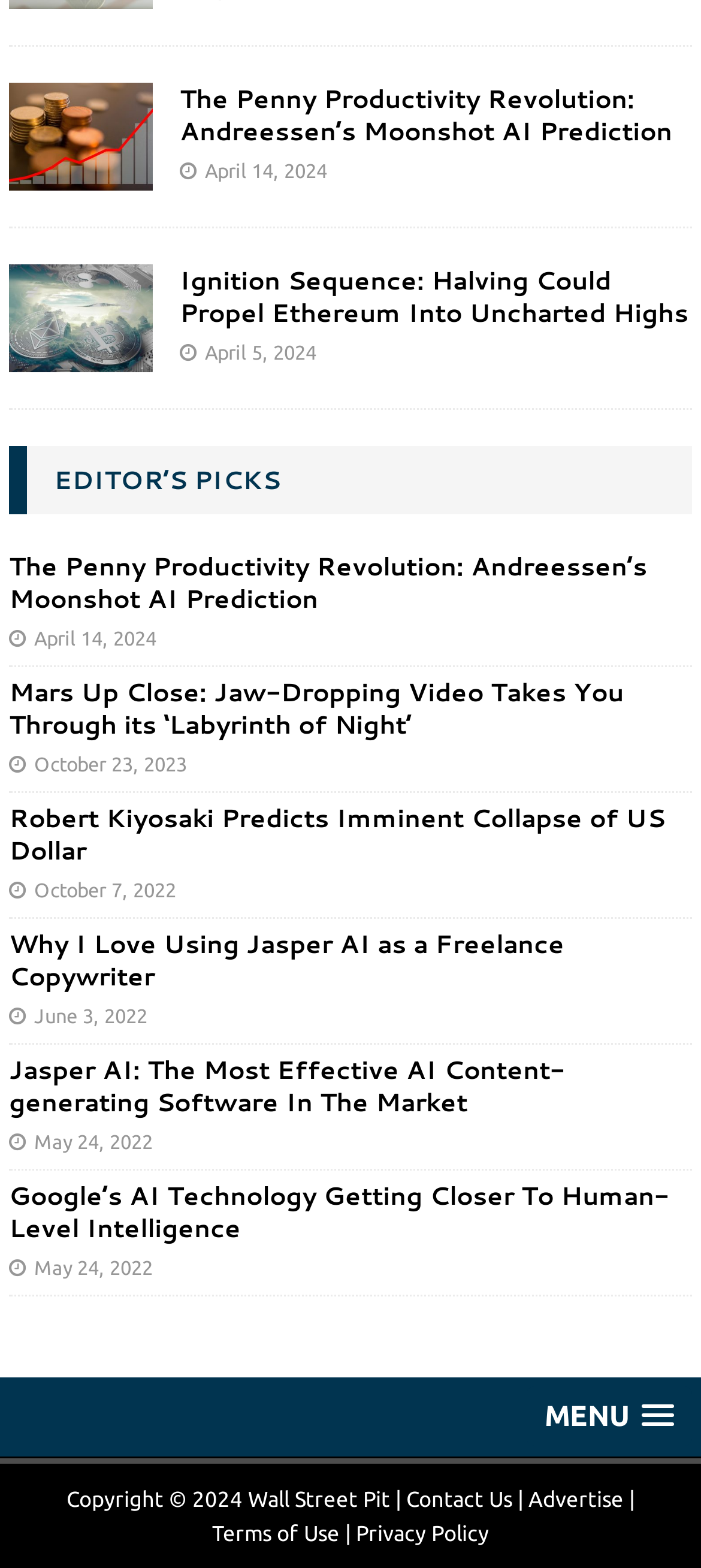What is the theme of the articles on the webpage?
Please use the image to deliver a detailed and complete answer.

I analyzed the titles of the articles and found that they are related to technology and finance, suggesting that the theme of the articles on the webpage is technology and finance.